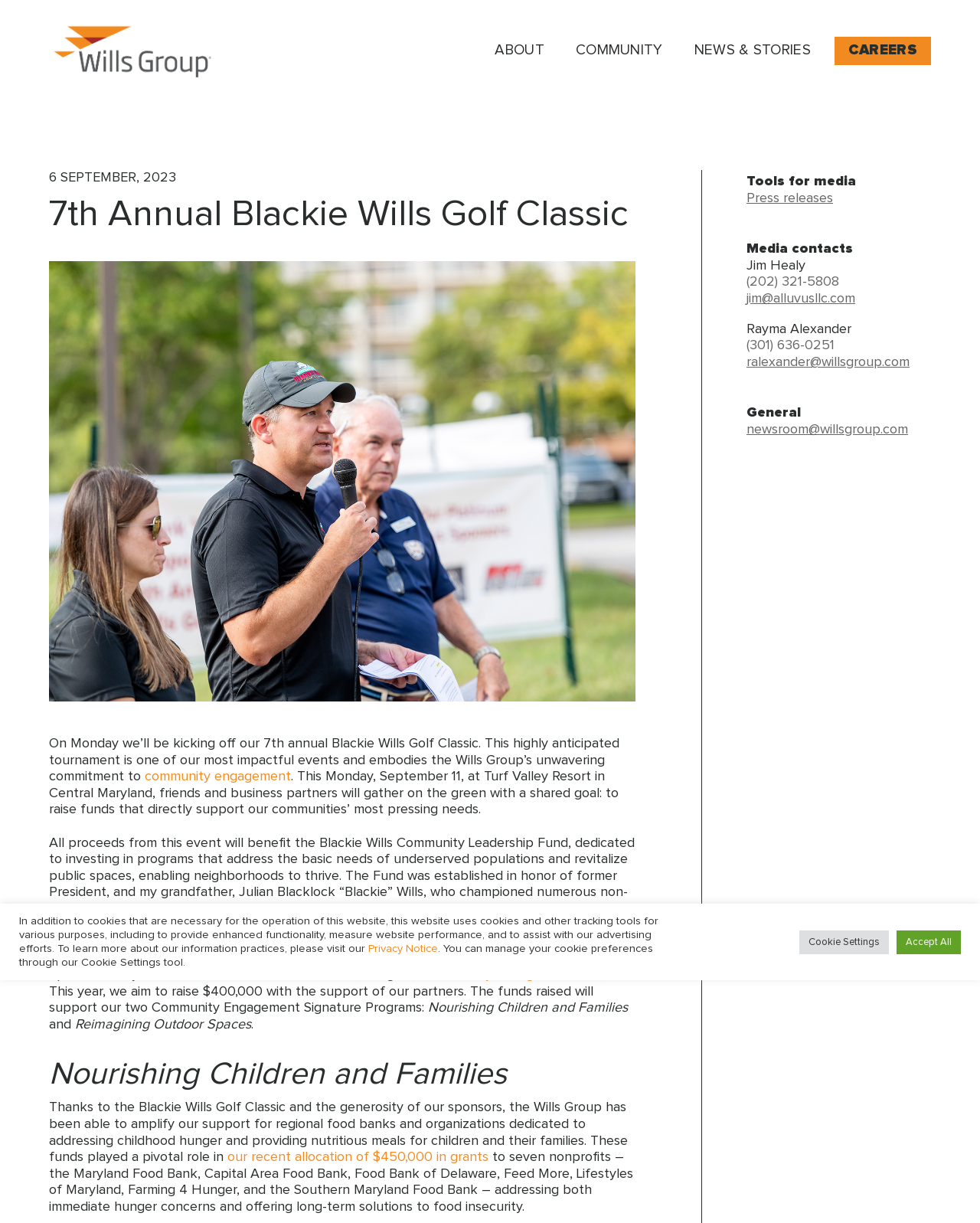Please find and provide the title of the webpage.

7th Annual Blackie Wills Golf Classic